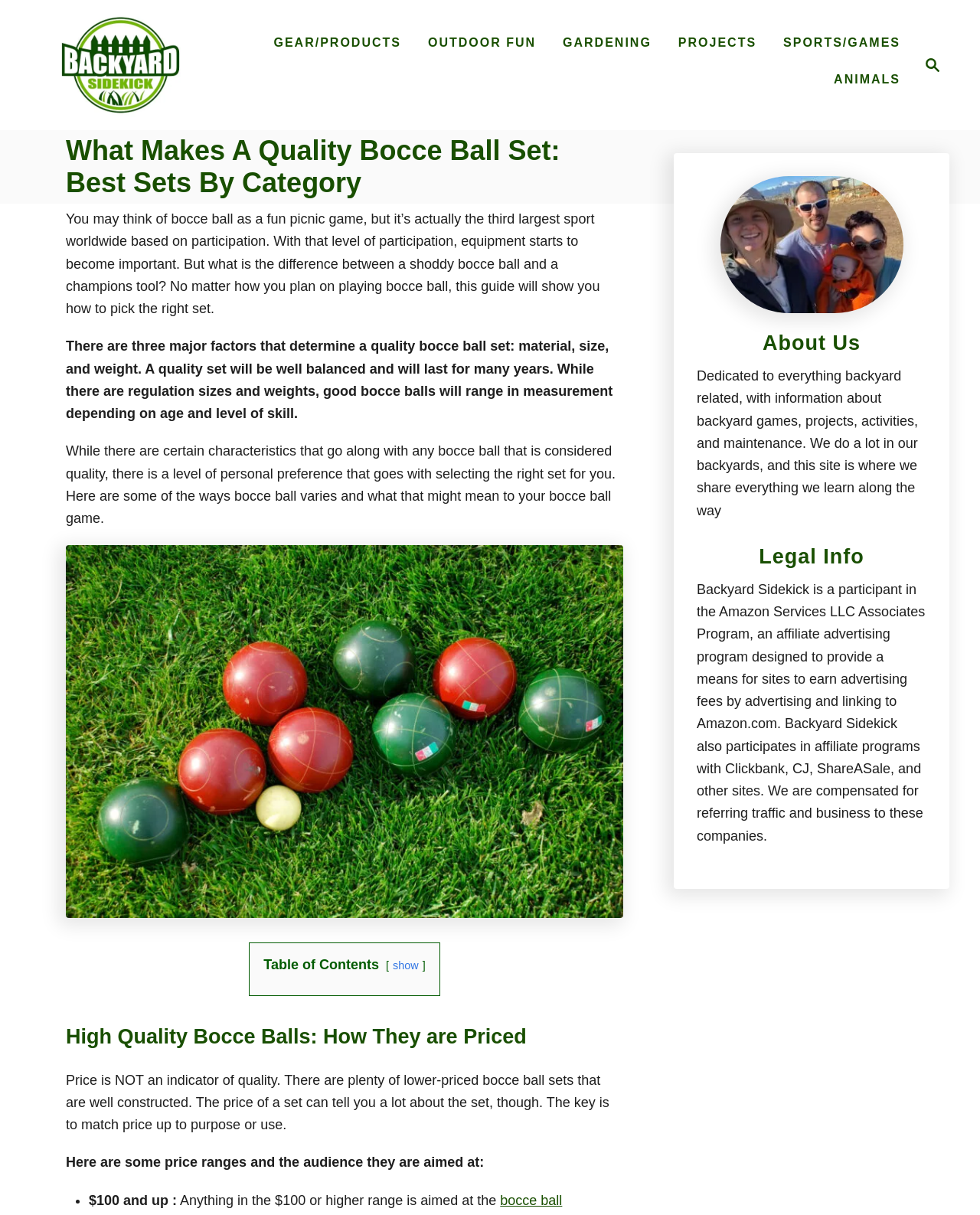With reference to the image, please provide a detailed answer to the following question: How many major factors determine a quality bocce ball set?

According to the text on the webpage, there are three major factors that determine a quality bocce ball set: material, size, and weight.